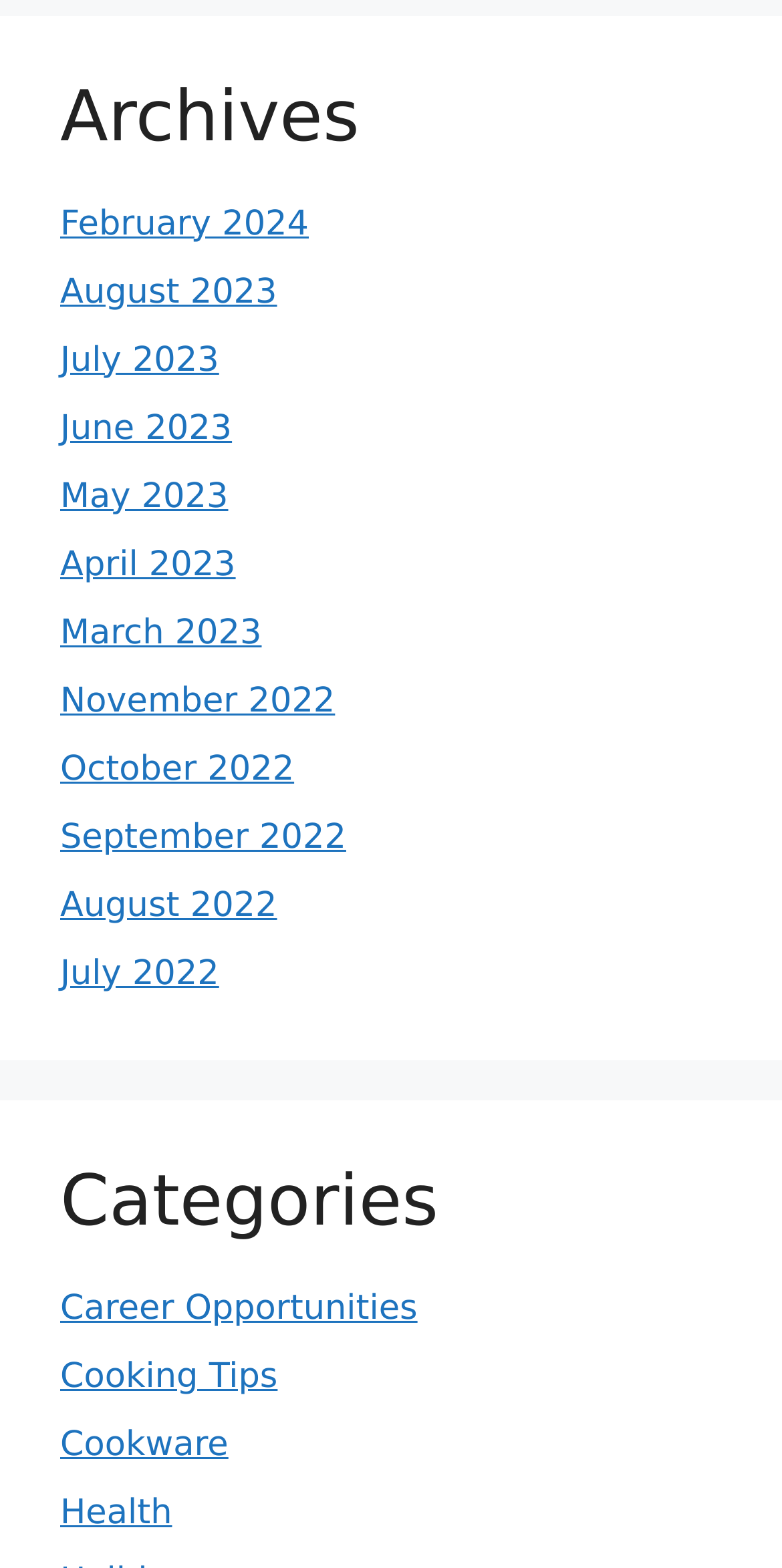Find the bounding box coordinates of the element's region that should be clicked in order to follow the given instruction: "explore health related topics". The coordinates should consist of four float numbers between 0 and 1, i.e., [left, top, right, bottom].

[0.077, 0.952, 0.22, 0.978]